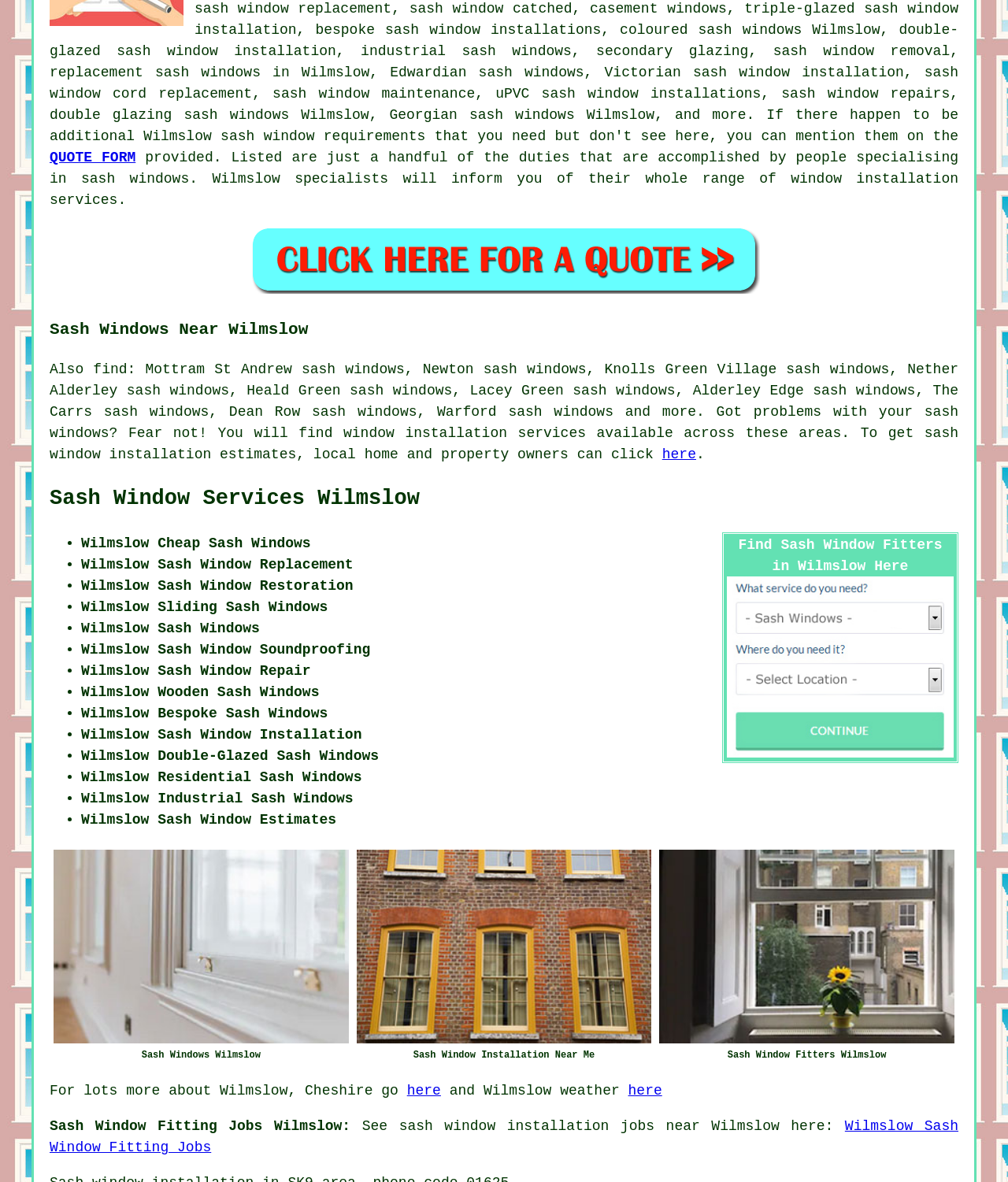What is the purpose of the 'QUOTE FORM' link?
Based on the screenshot, answer the question with a single word or phrase.

To get sash window installation quotes